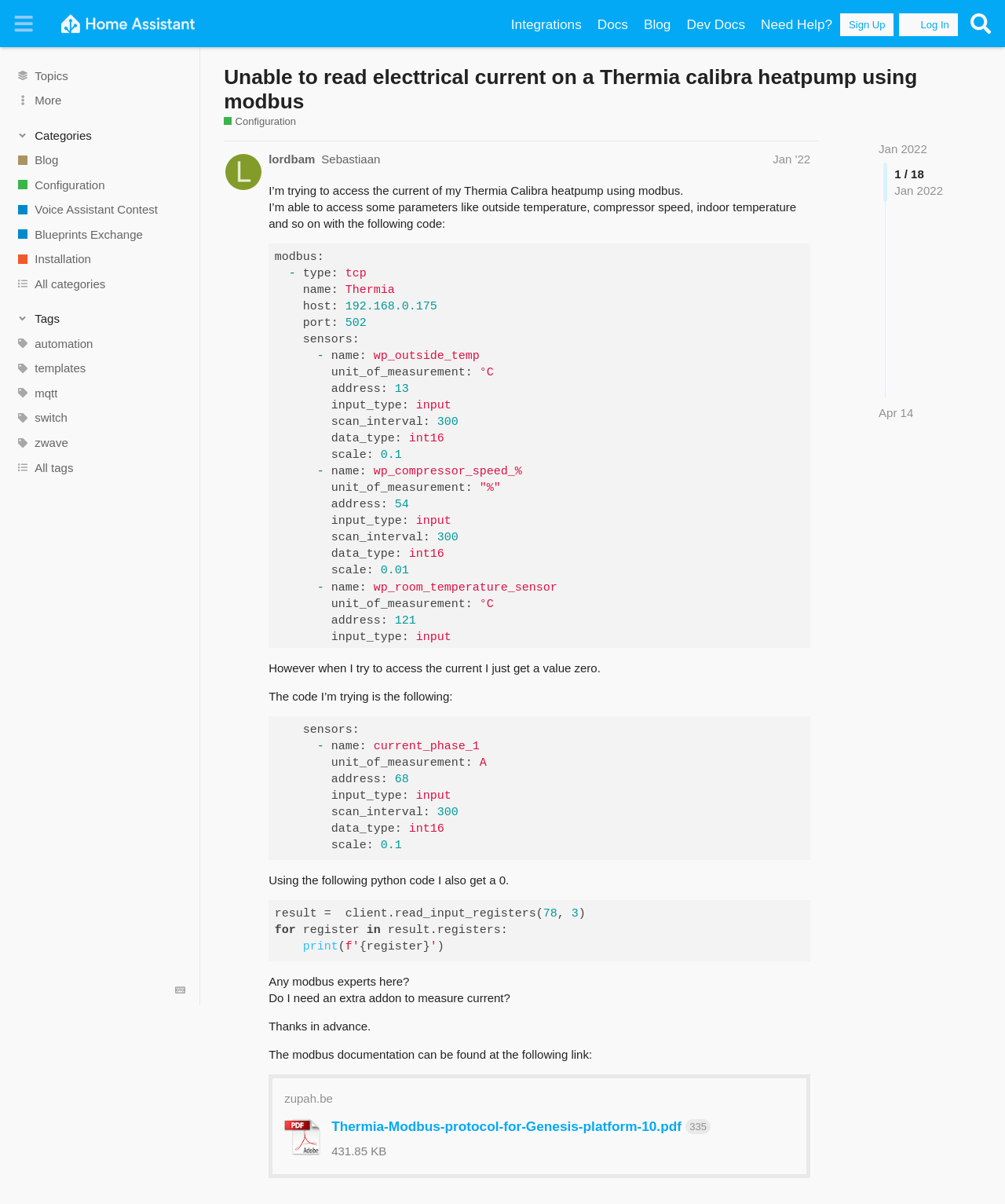Find the bounding box coordinates for the HTML element described in this sentence: "mqtt". Provide the coordinates as four float numbers between 0 and 1, in the format [left, top, right, bottom].

[0.0, 0.316, 0.199, 0.337]